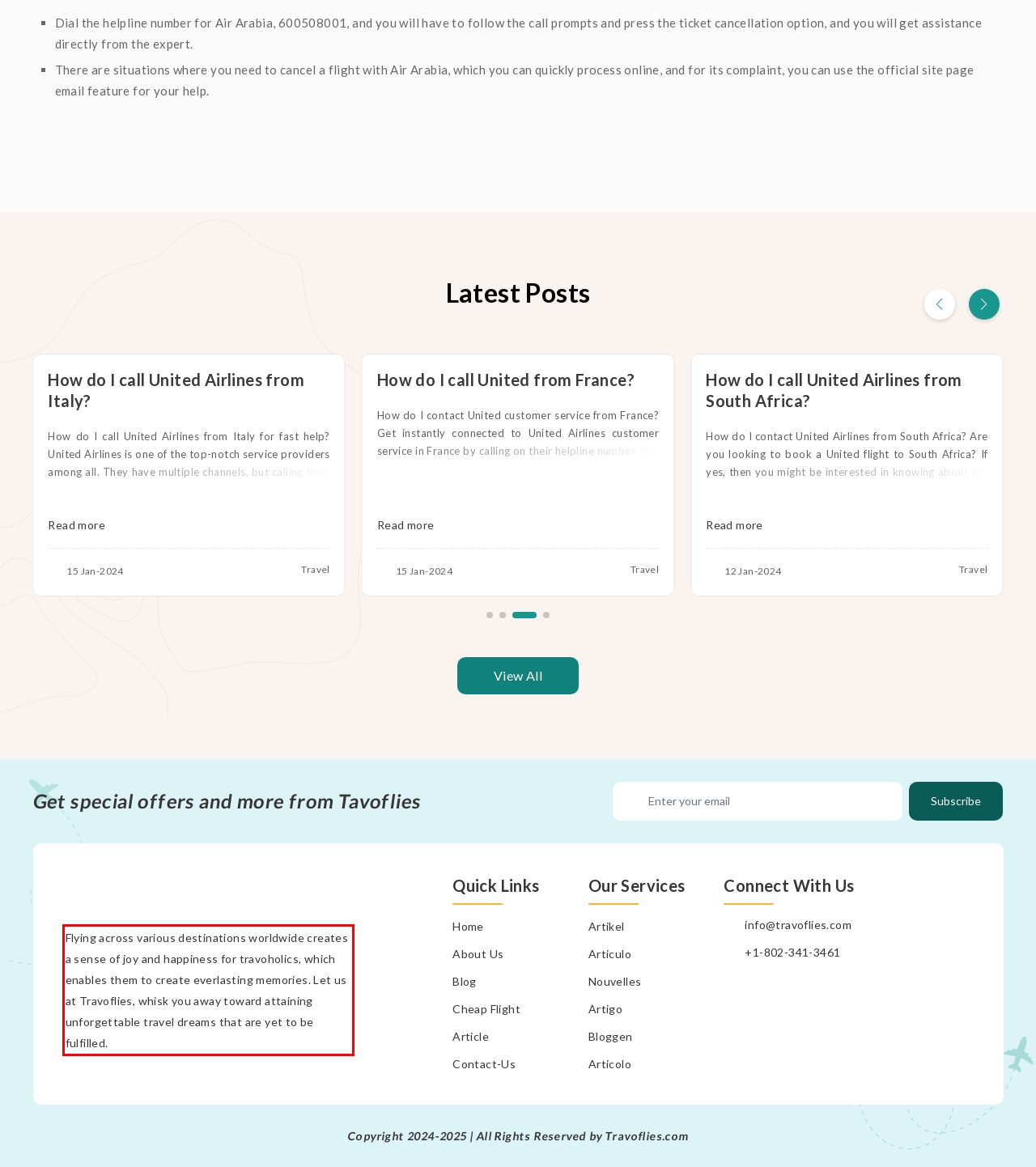Given the screenshot of a webpage, identify the red rectangle bounding box and recognize the text content inside it, generating the extracted text.

Flying across various destinations worldwide creates a sense of joy and happiness for travoholics, which enables them to create everlasting memories. Let us at Travoflies, whisk you away toward attaining unforgettable travel dreams that are yet to be fulfilled.